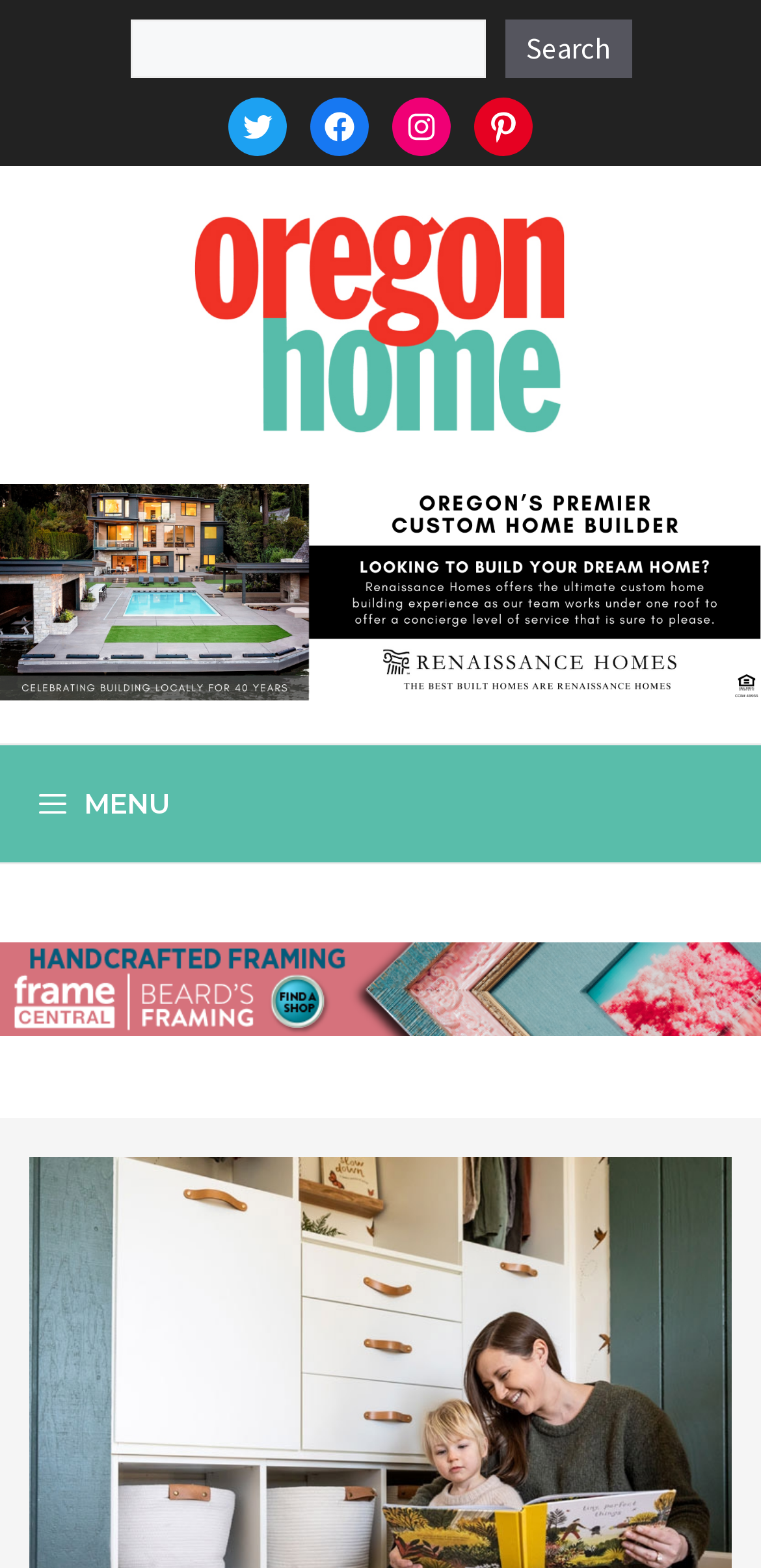Describe all the visual and textual components of the webpage comprehensively.

The webpage is about a custom closet design, specifically for an interior designer and her son, as indicated by the meta description. 

At the top left of the page, there is a search bar with a search box and a "Search" button. Below the search bar, there are four social media links, namely Twitter, Facebook, Instagram, and Pinterest, aligned horizontally. 

To the right of the search bar, there is a banner with a link to "Oregon Home" and an image of the same name. The image is slightly larger than the link. 

Below the banner, there is a horizontal line with a link, accompanied by a large image that spans the entire width of the page. 

The main navigation menu is located at the bottom of the page, with a "MENU" button that controls the primary menu. 

At the very bottom of the page, there is another link accompanied by a large image that spans the entire width of the page, similar to the one above the navigation menu.